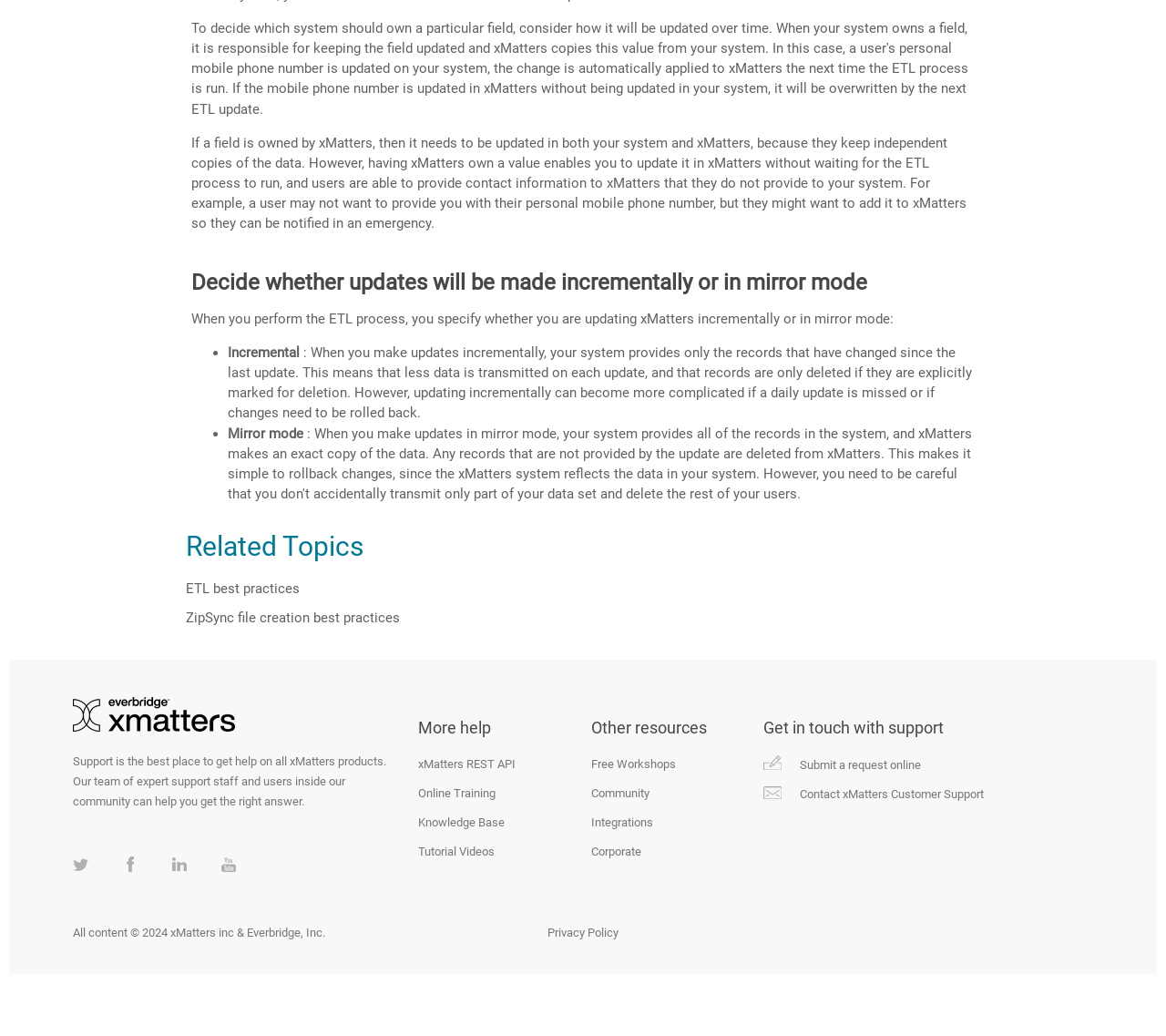Where can users get help on xMatters products?
Please elaborate on the answer to the question with detailed information.

Users can get help on all xMatters products through the Support section, which provides access to a team of expert support staff and users inside the community who can help them get the right answer.